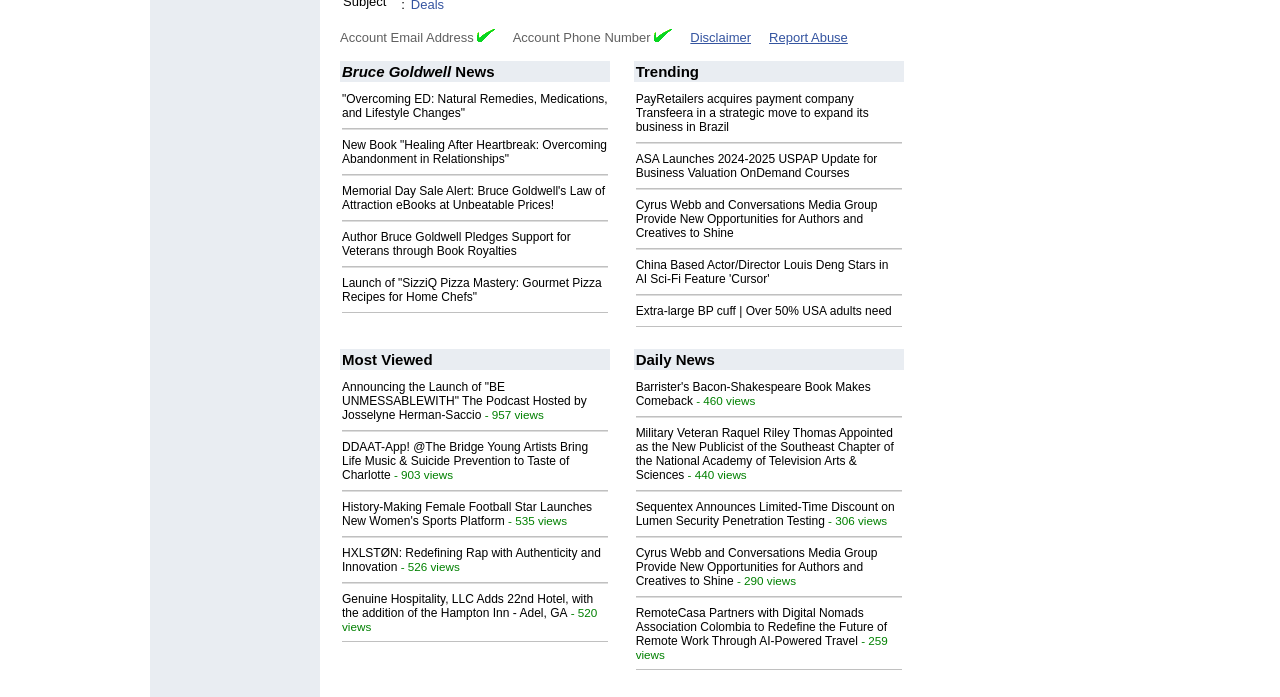What is the category of the third table?
Please look at the screenshot and answer using one word or phrase.

Most Viewed